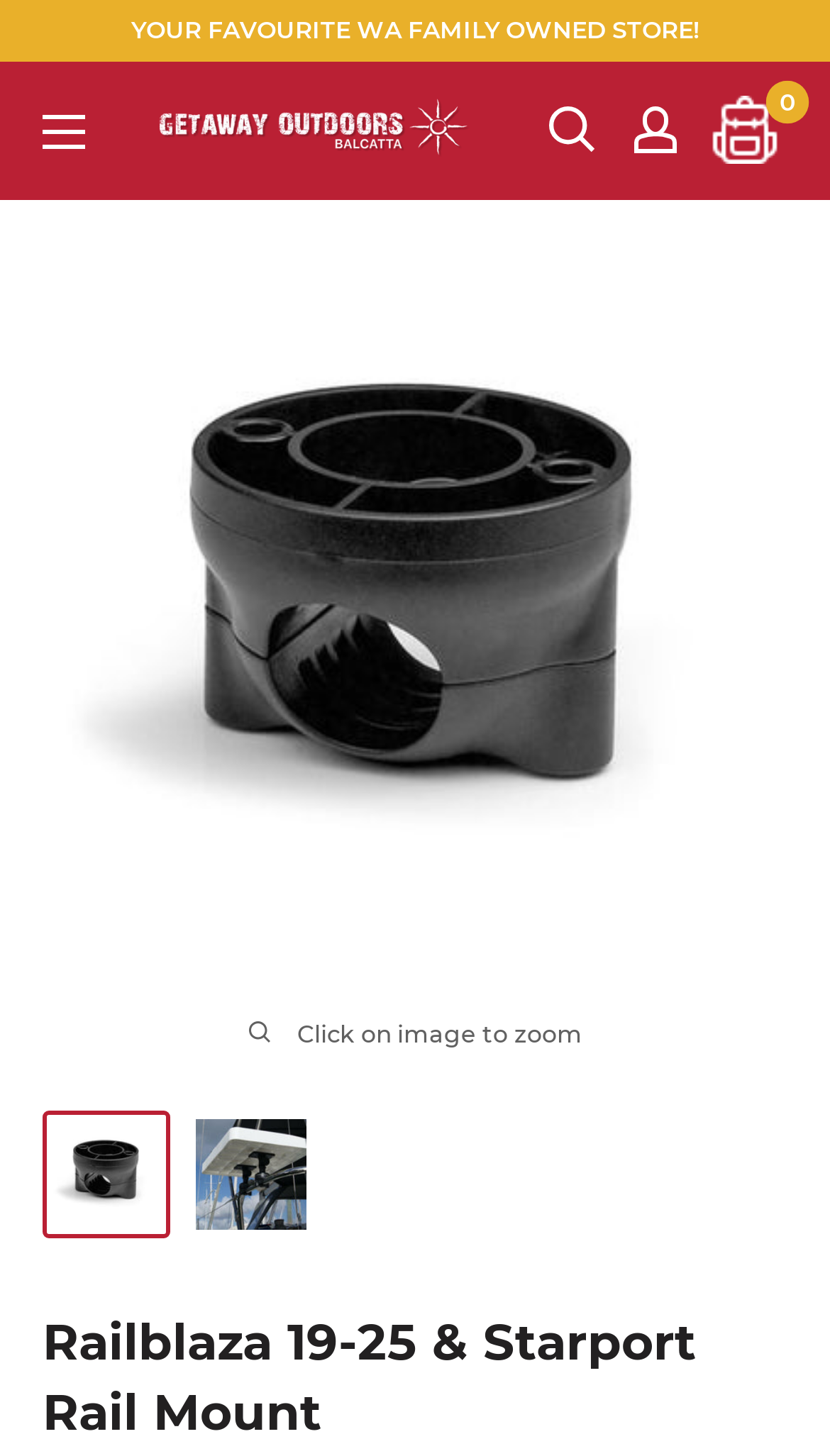Identify the bounding box of the UI component described as: "aria-label="My account"".

[0.764, 0.074, 0.815, 0.106]